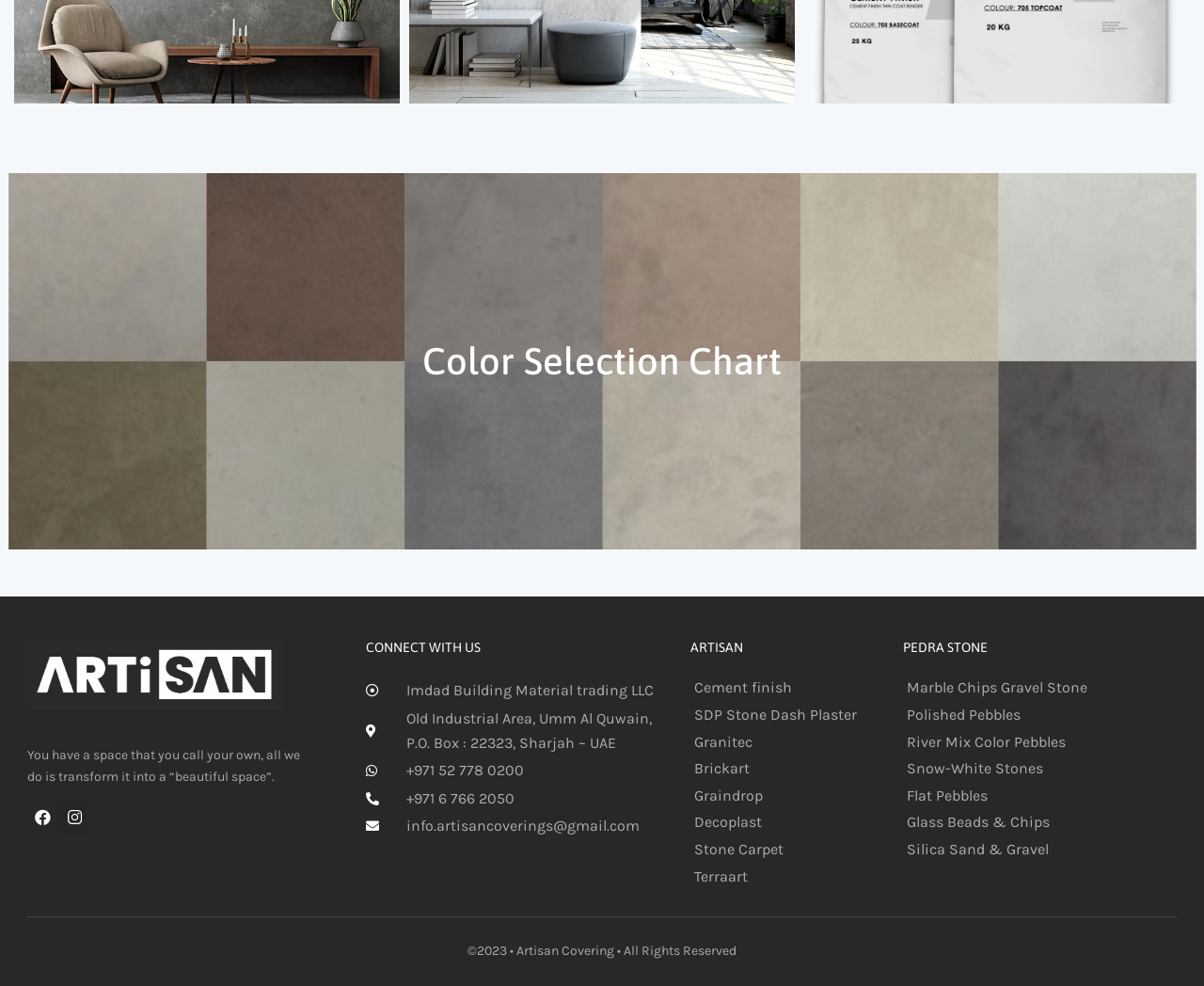Given the element description "Brickart" in the screenshot, predict the bounding box coordinates of that UI element.

[0.561, 0.767, 0.735, 0.792]